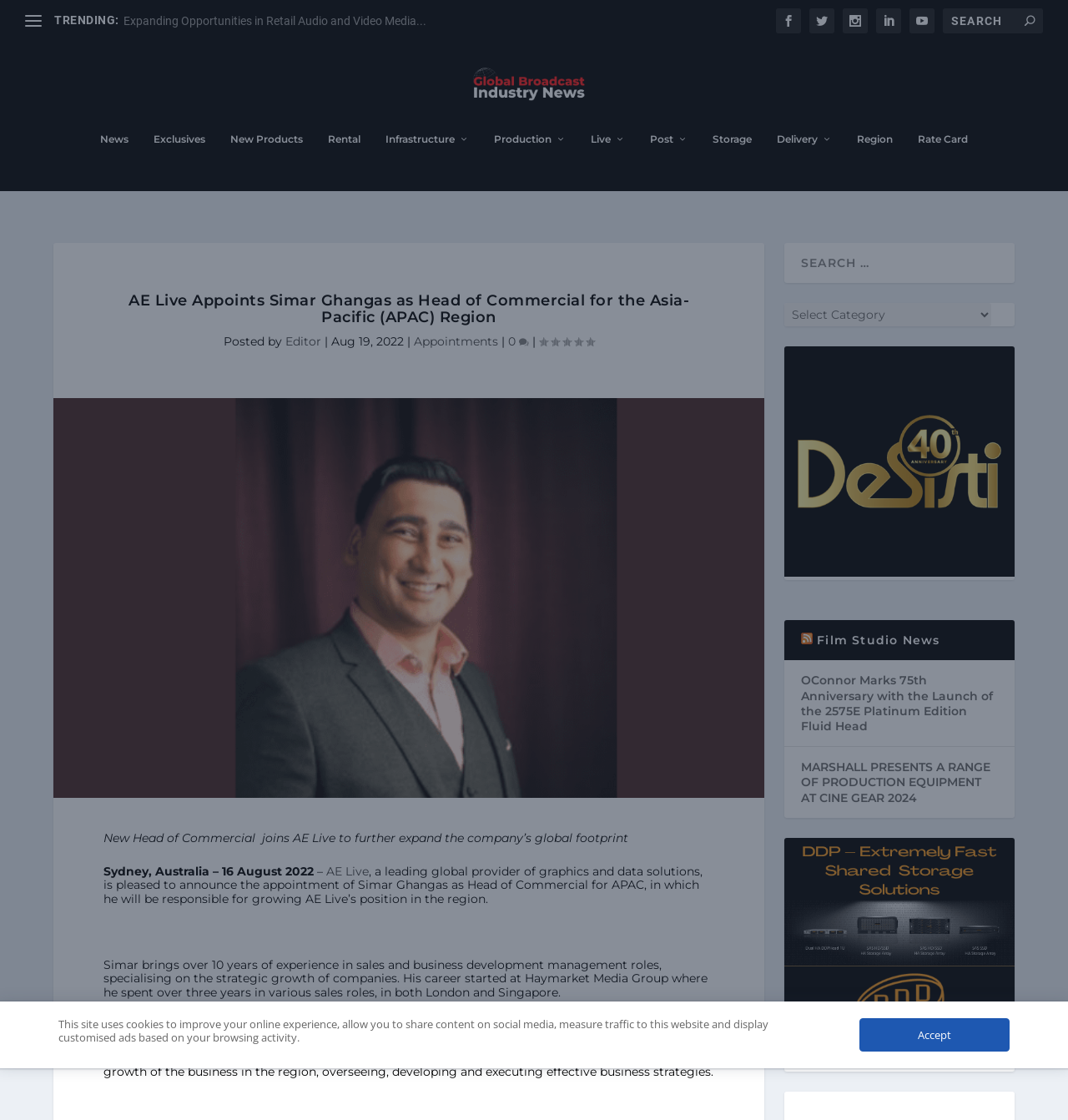Determine the bounding box coordinates for the area you should click to complete the following instruction: "Learn about new products".

[0.216, 0.104, 0.284, 0.156]